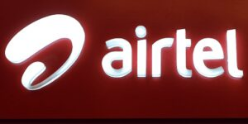What is the color of the background of the logo?
Answer the question with a single word or phrase by looking at the picture.

Red